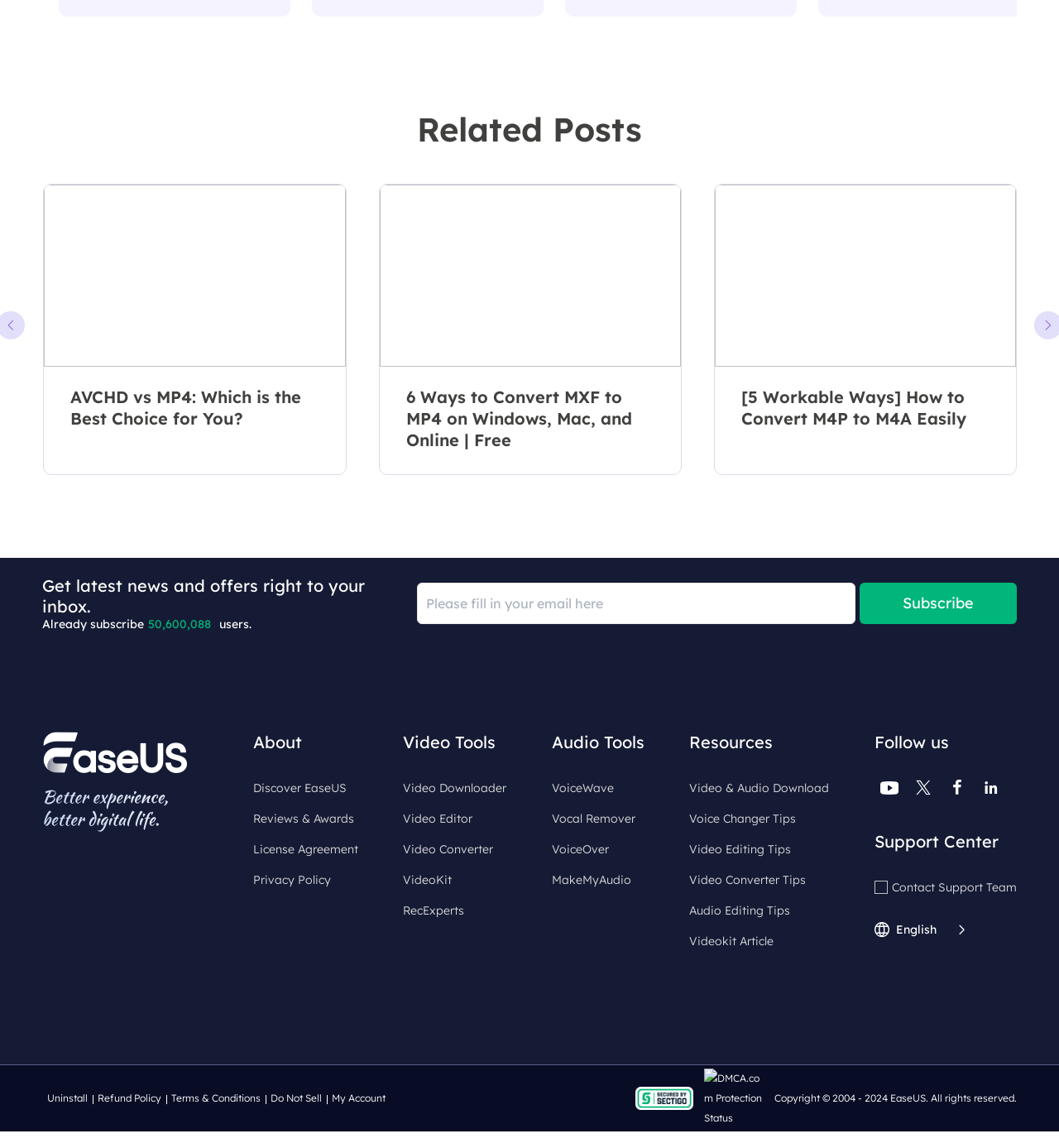Please locate the bounding box coordinates of the element's region that needs to be clicked to follow the instruction: "View source of the page". The bounding box coordinates should be provided as four float numbers between 0 and 1, i.e., [left, top, right, bottom].

None